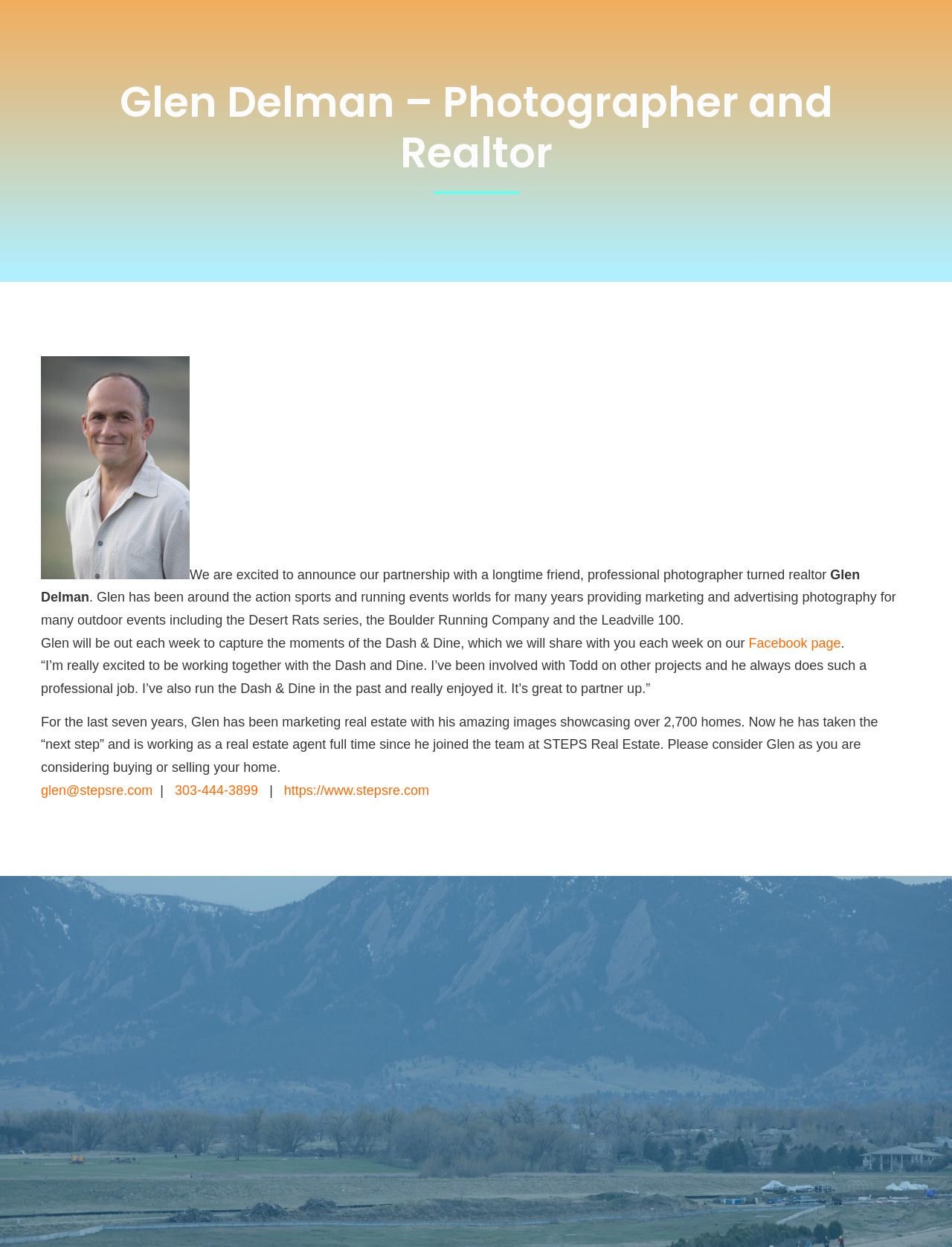Provide the bounding box coordinates of the HTML element described by the text: "The Race". The coordinates should be in the format [left, top, right, bottom] with values between 0 and 1.

[0.629, 0.012, 0.728, 0.042]